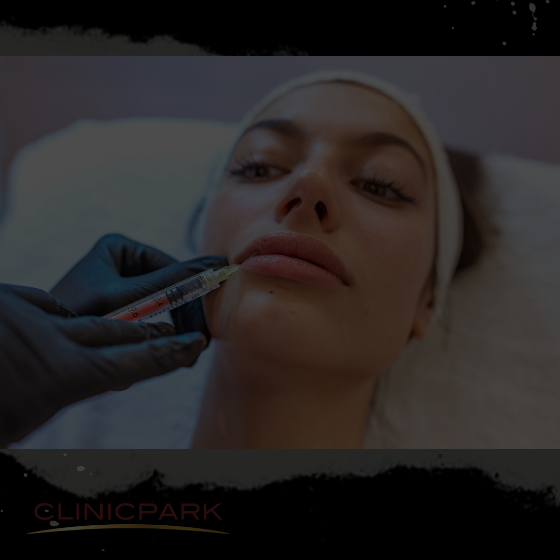What is the client's hair held back with?
Please answer the question as detailed as possible.

The client's hair is held back with a headband, which allows the practitioner to focus on the lip enhancement procedure and ensures the client's comfort during the treatment.